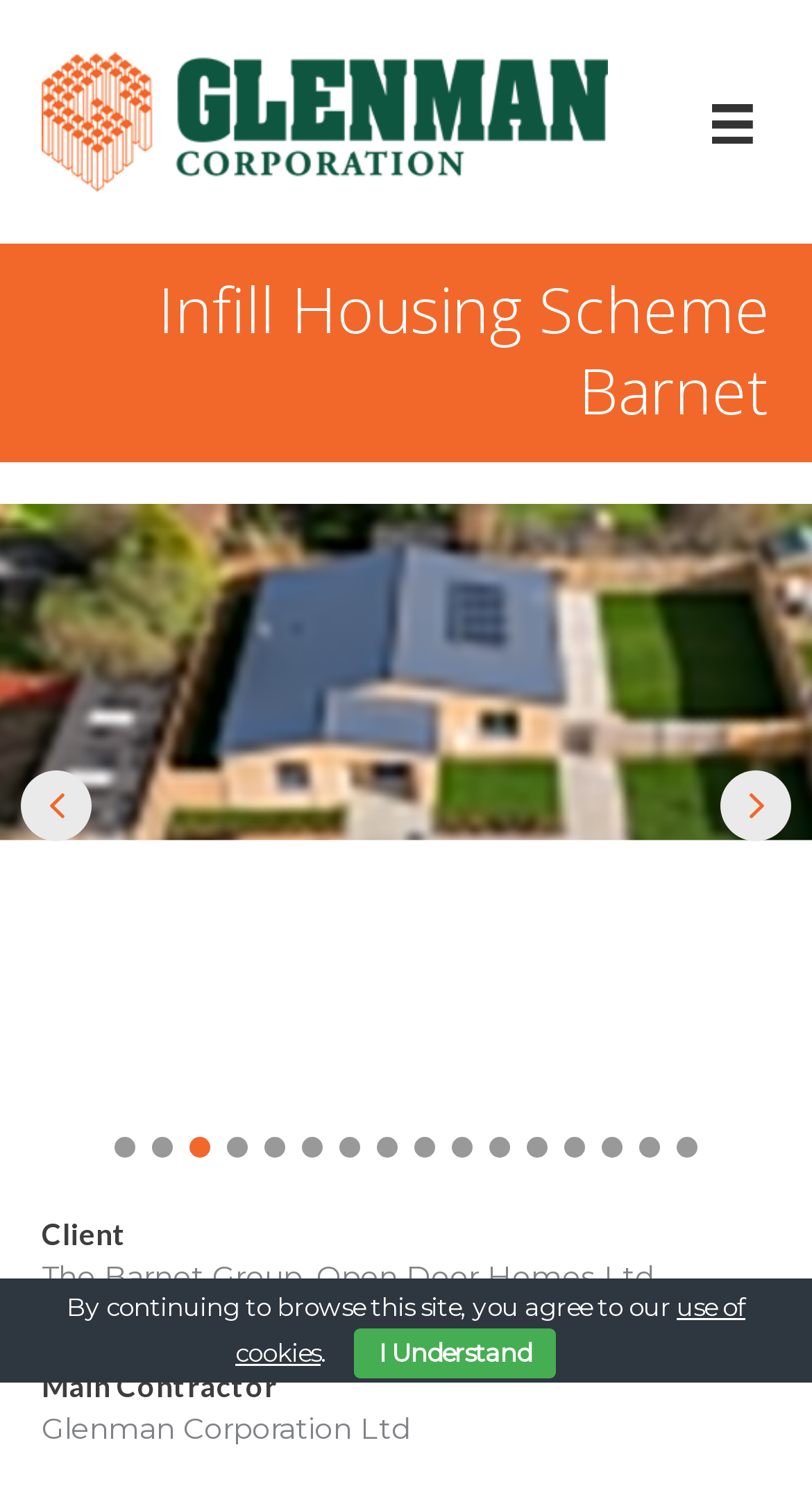What is the logo of the corporation?
Please answer the question with a detailed response using the information from the screenshot.

I found an image with the description 'GLENMAN-LOGO' at the top of the webpage, which suggests that it is the logo of the corporation.